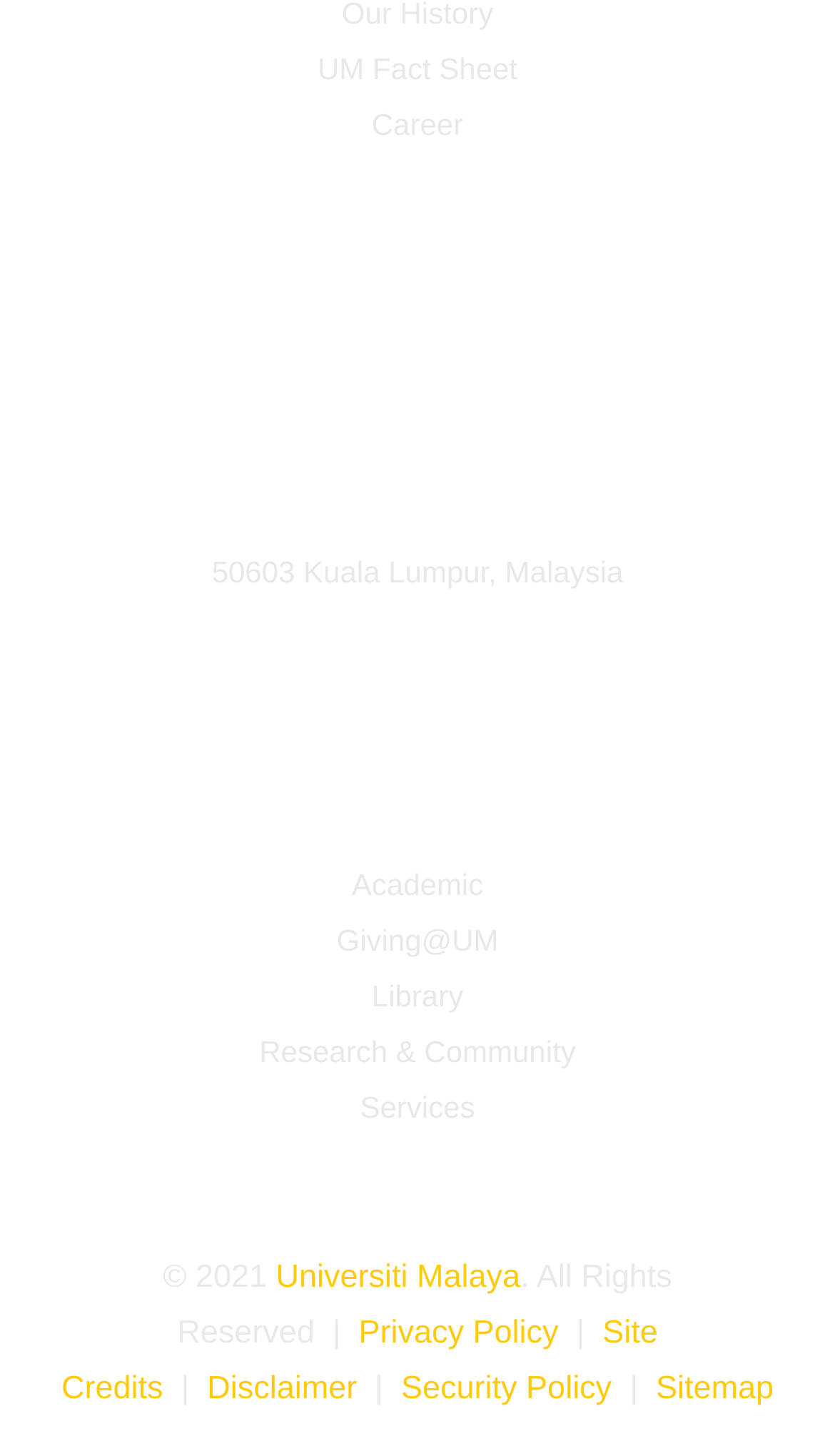What is the name of the university?
Using the image as a reference, give an elaborate response to the question.

I found the name of the university by looking at the link element 'Universiti Malaya' which is located at the bottom of the page.